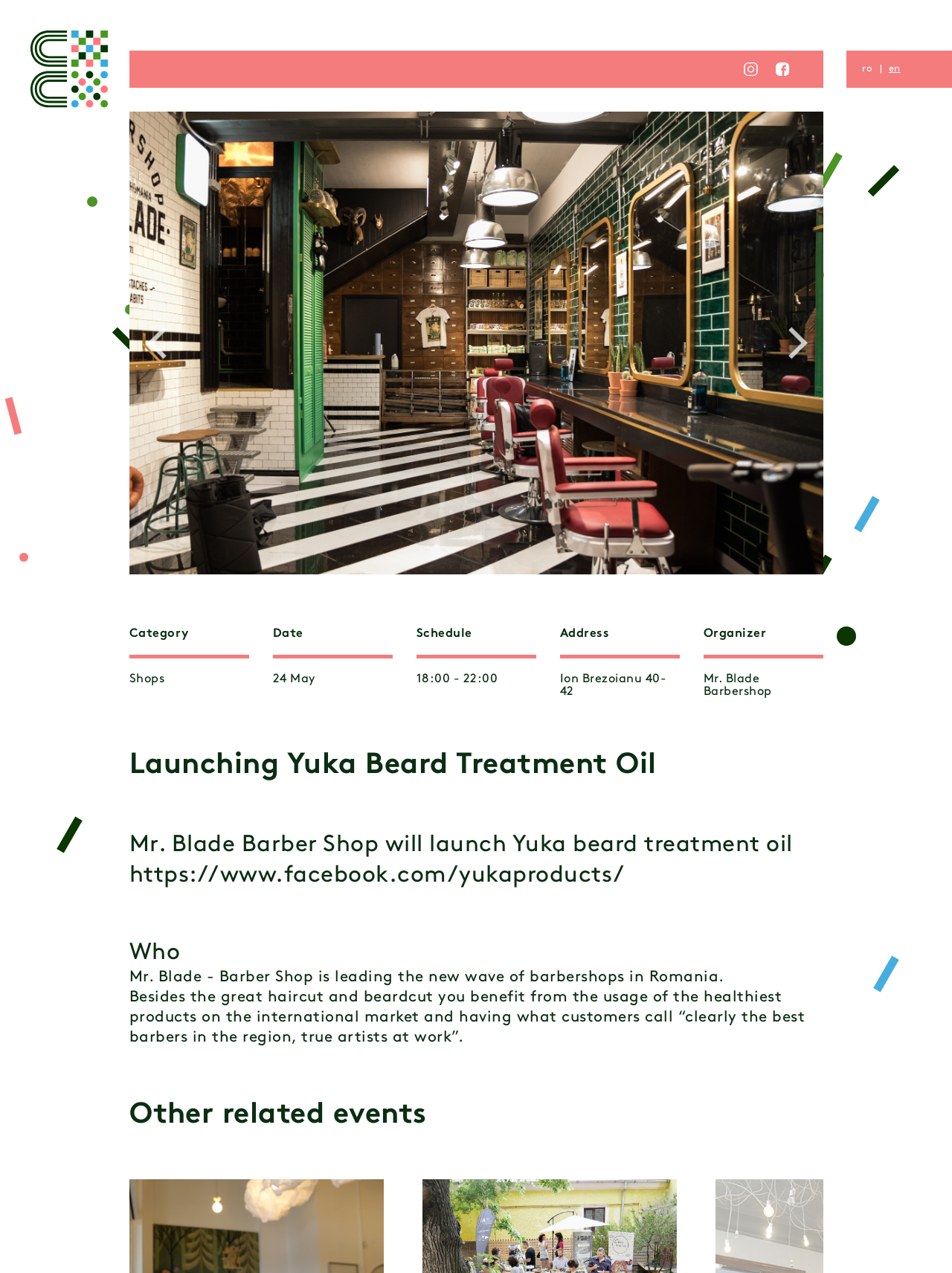Based on the visual content of the image, answer the question thoroughly: What is the name of the barber shop?

I found the answer by looking at the 'Organizer' section, where it says 'Mr. Blade Barbershop'. This is likely the name of the barber shop because it is mentioned as the organizer of the event.